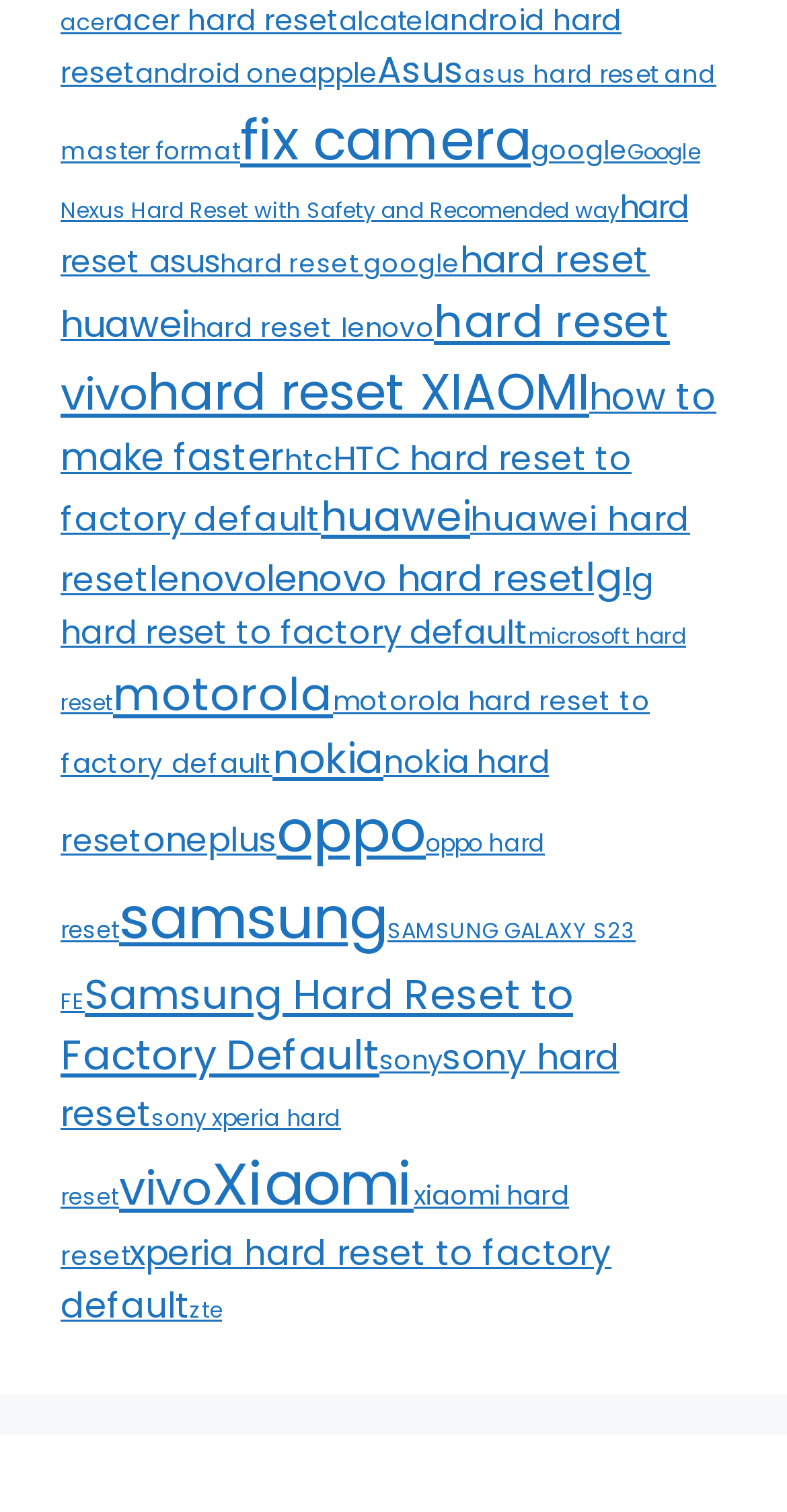What is the brand with the most items listed? Based on the screenshot, please respond with a single word or phrase.

Samsung